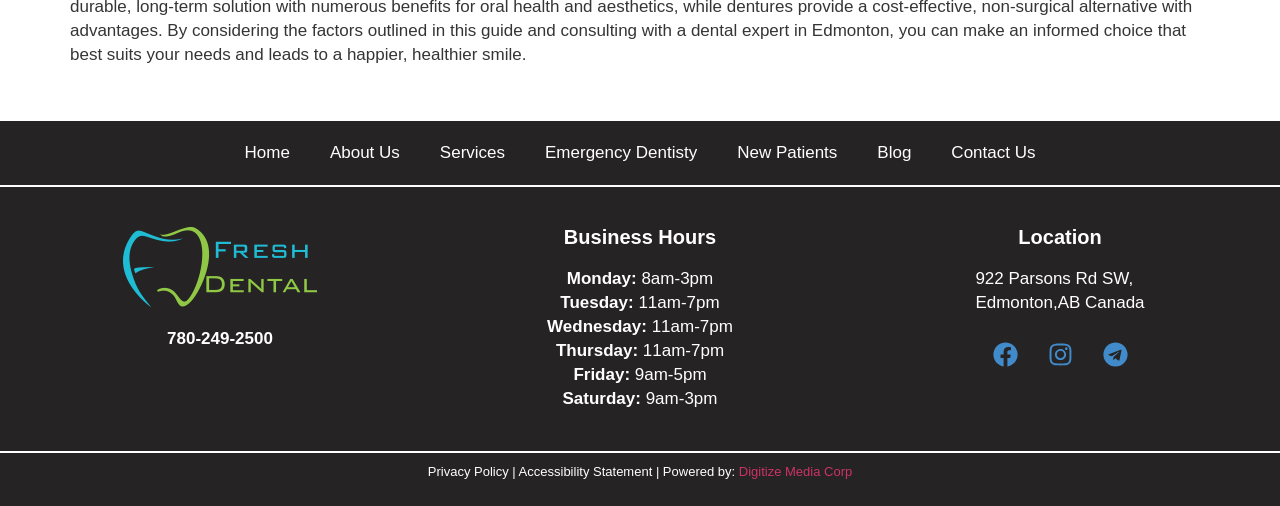What is the name of the company that powered the website?
Please provide a single word or phrase as the answer based on the screenshot.

Digitize Media Corp